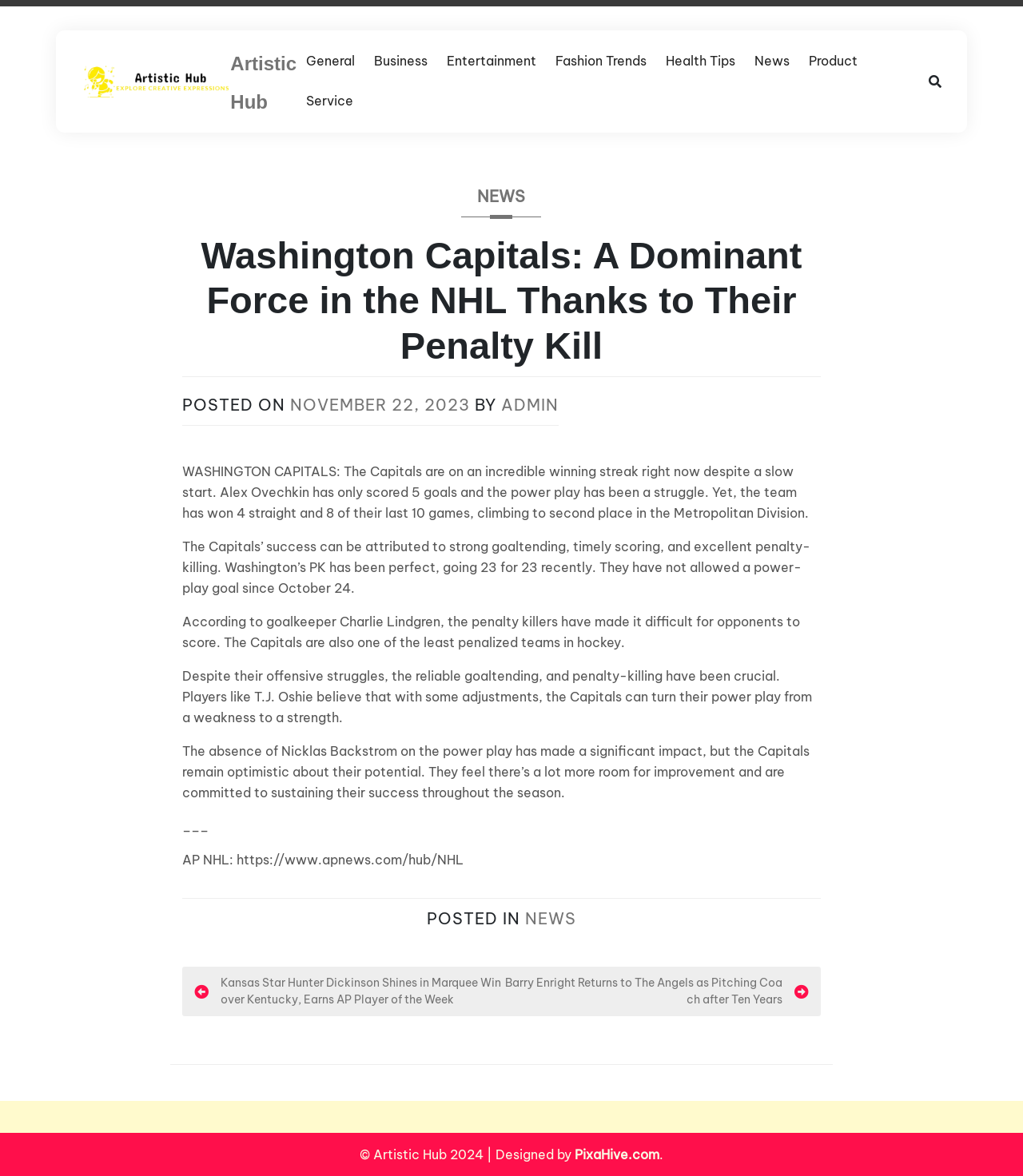Find the bounding box coordinates for the HTML element described in this sentence: "parent_node: Artistic Hub". Provide the coordinates as four float numbers between 0 and 1, in the format [left, top, right, bottom].

[0.08, 0.054, 0.225, 0.084]